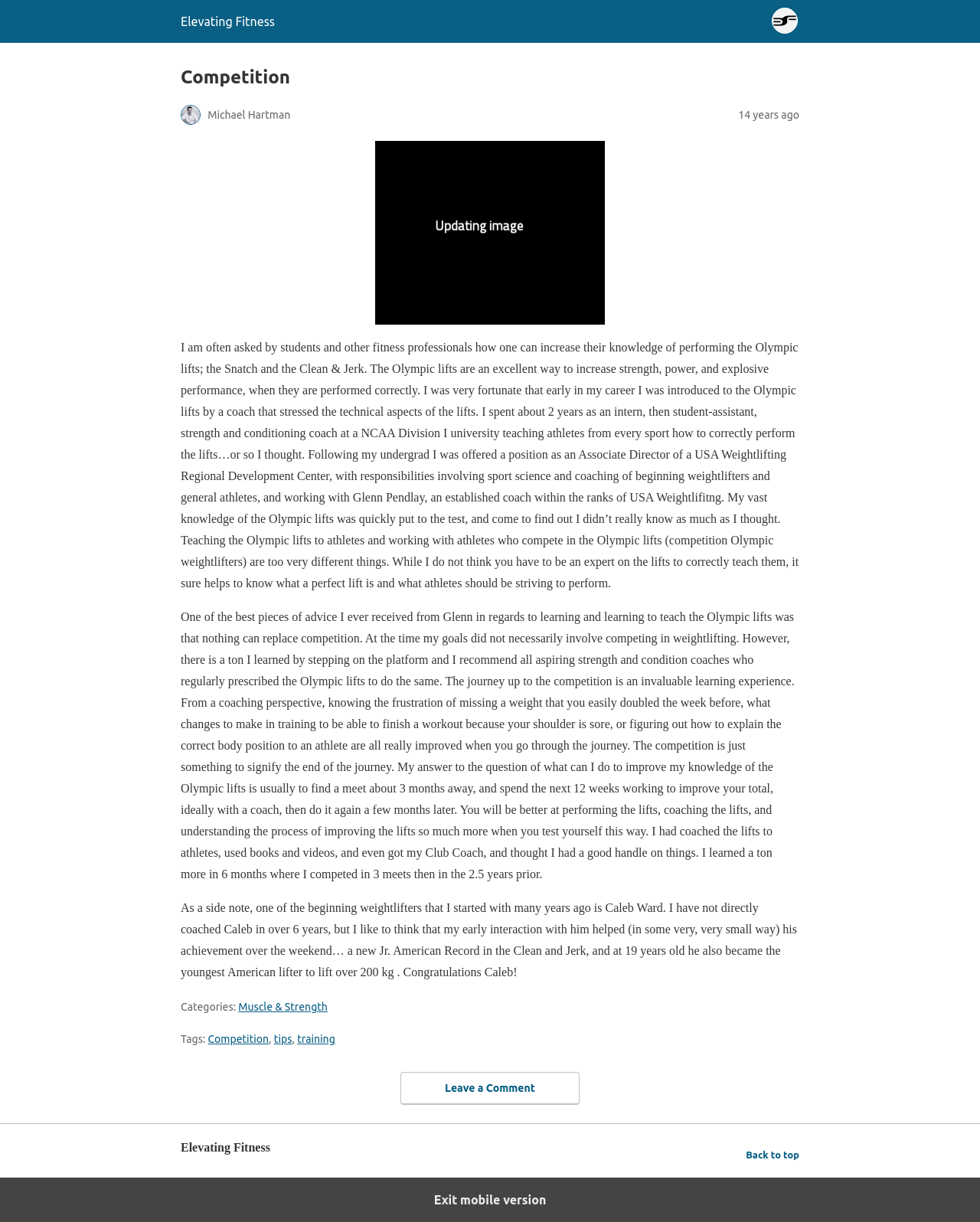Please specify the bounding box coordinates of the element that should be clicked to execute the given instruction: 'Click the site icon'. Ensure the coordinates are four float numbers between 0 and 1, expressed as [left, top, right, bottom].

[0.184, 0.012, 0.28, 0.023]